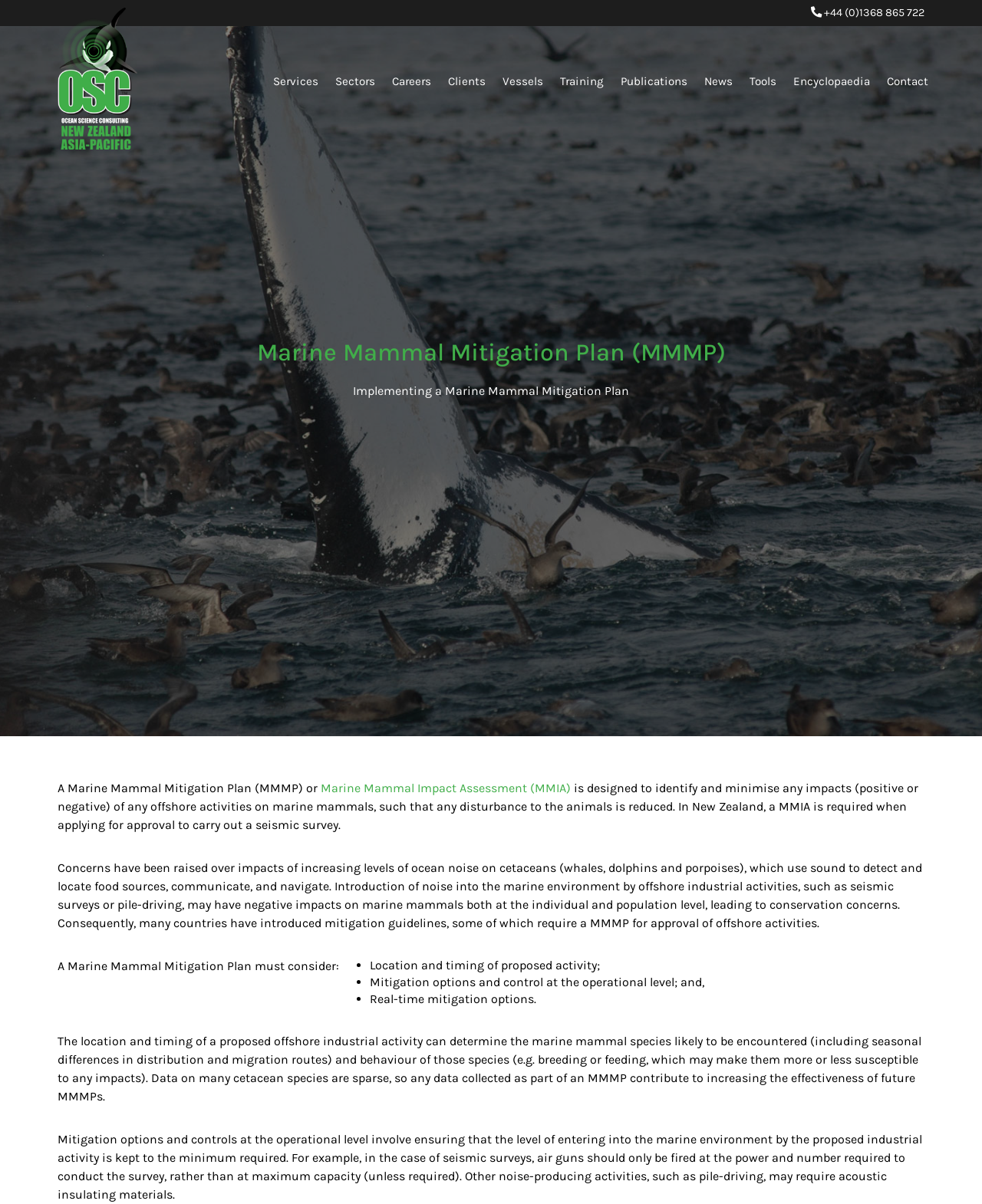Specify the bounding box coordinates of the element's area that should be clicked to execute the given instruction: "Browse the 'Fashion' category". The coordinates should be four float numbers between 0 and 1, i.e., [left, top, right, bottom].

None